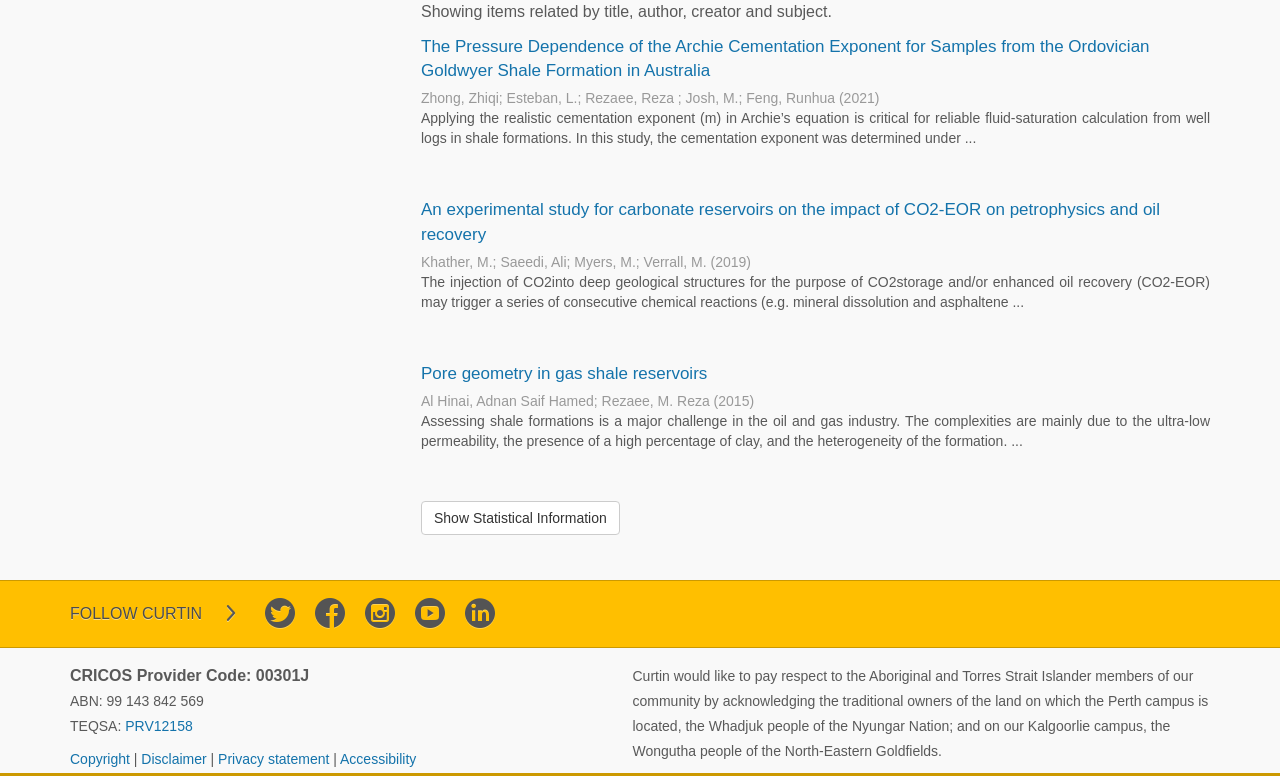Kindly determine the bounding box coordinates of the area that needs to be clicked to fulfill this instruction: "Check the 'NATIONAL' news".

None